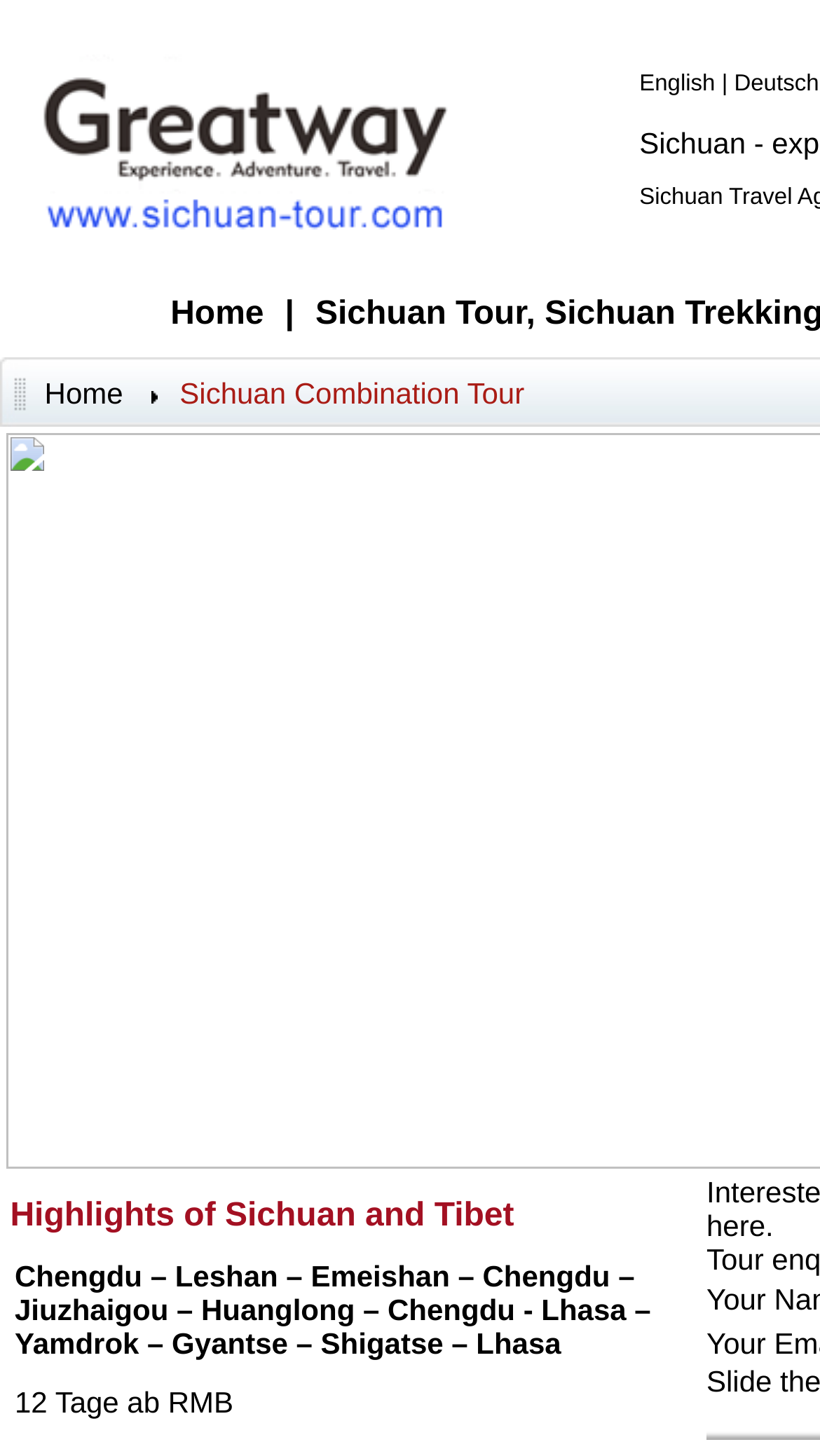Provide a brief response in the form of a single word or phrase:
What is the language of the first link?

English